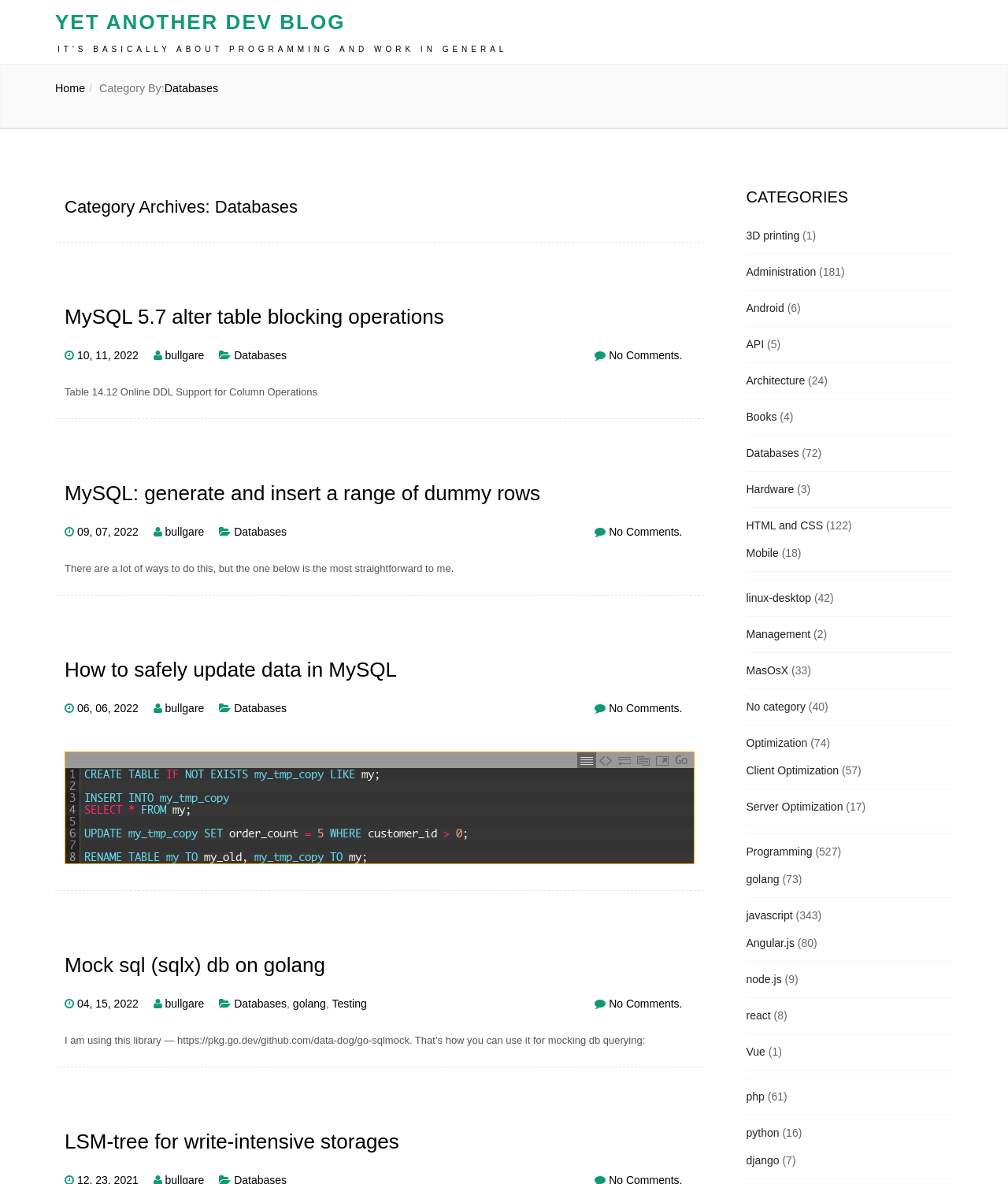What is the topic of the blog post 'LSM-tree for write-intensive storages'?
Answer the question with as much detail as you can, using the image as a reference.

The topic of the blog post 'LSM-tree for write-intensive storages' can be determined by looking at the heading 'LSM-tree for write-intensive storages' and the category 'Databases' which is associated with the blog post.